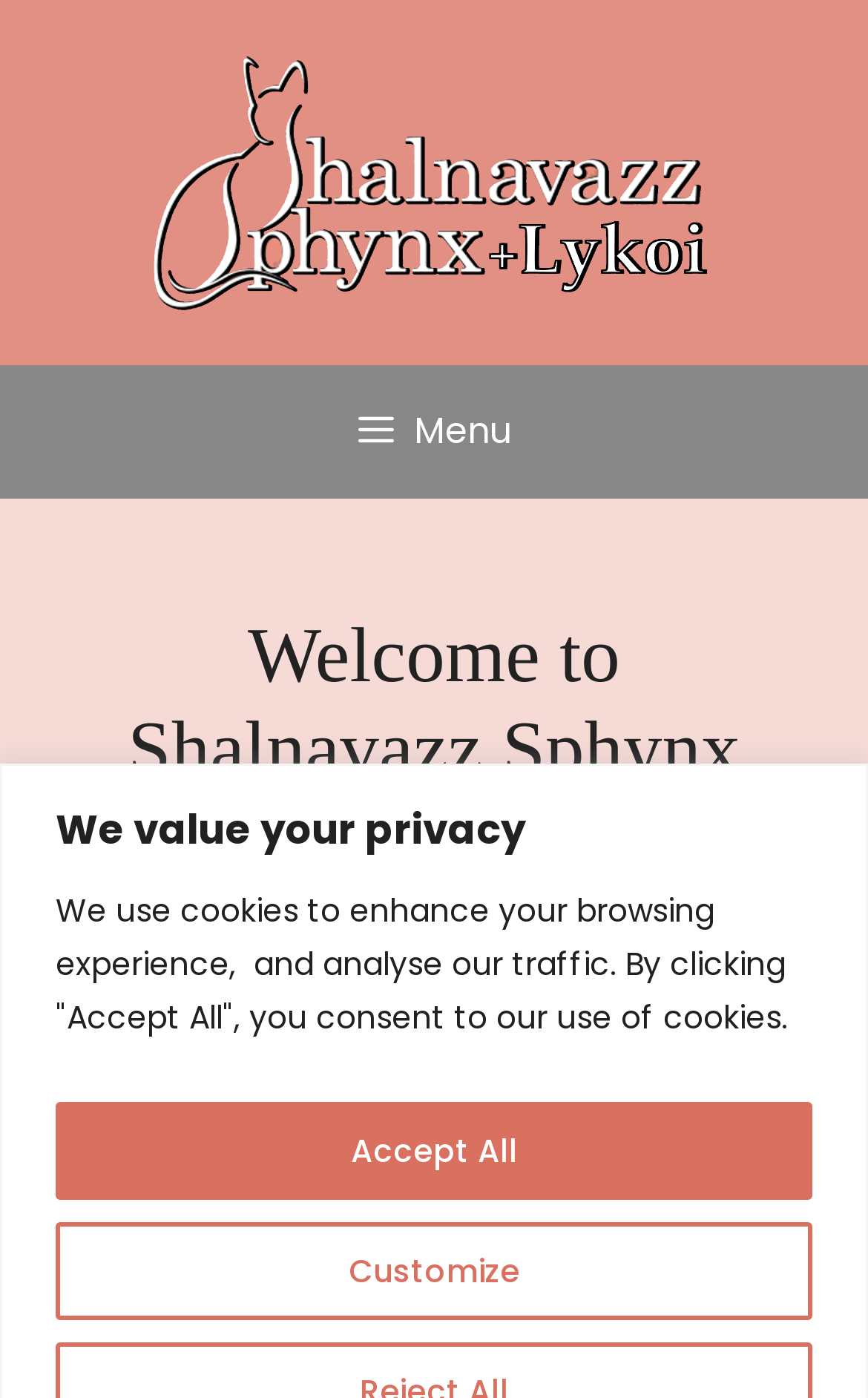Identify the bounding box for the UI element that is described as follows: "Menu".

[0.051, 0.262, 0.949, 0.357]